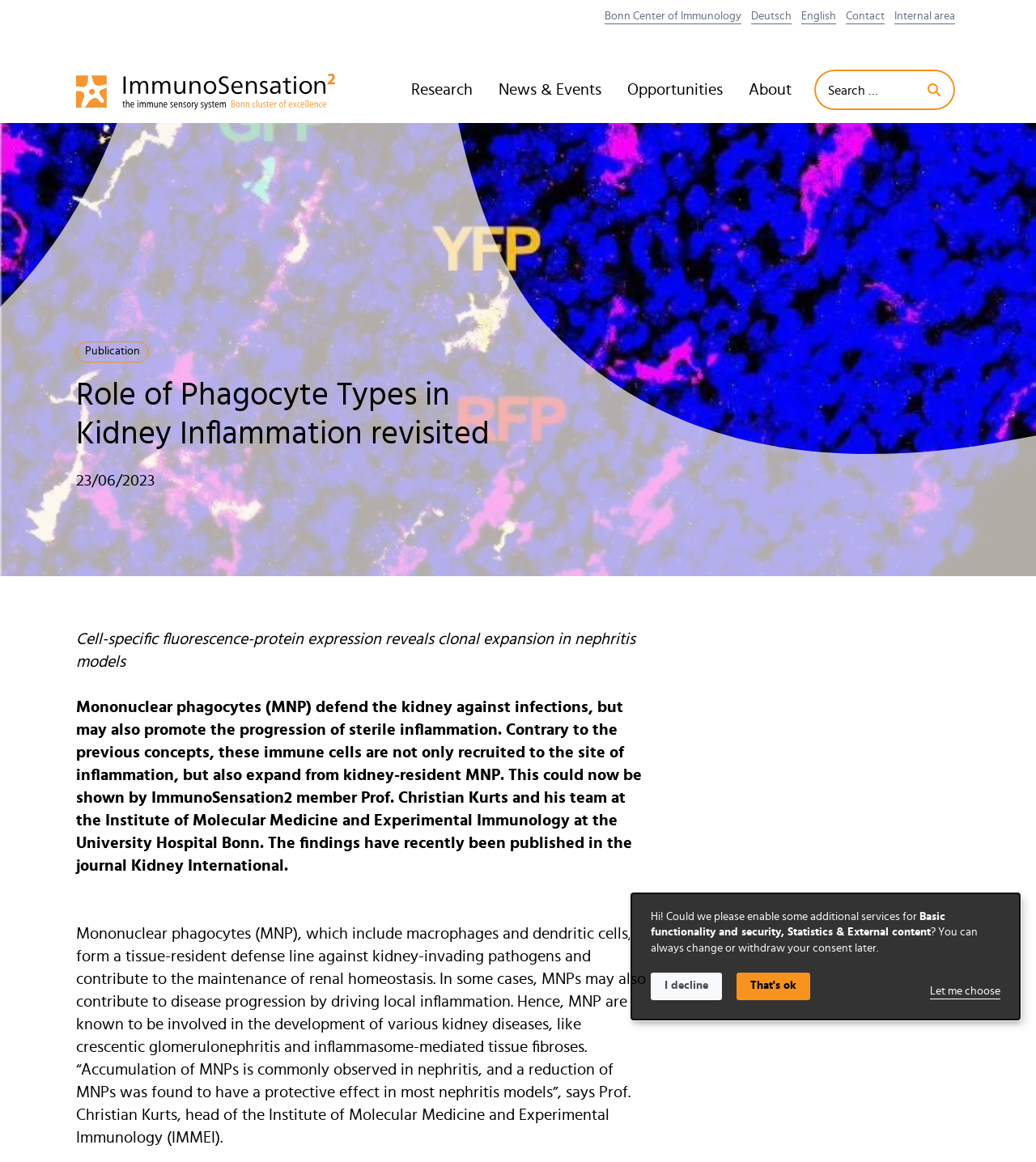What is the language of the webpage?
Please ensure your answer is as detailed and informative as possible.

I found the answer by looking at the language options at the top of the webpage. The webpage provides options to switch to Deutsch, but the current language is English.